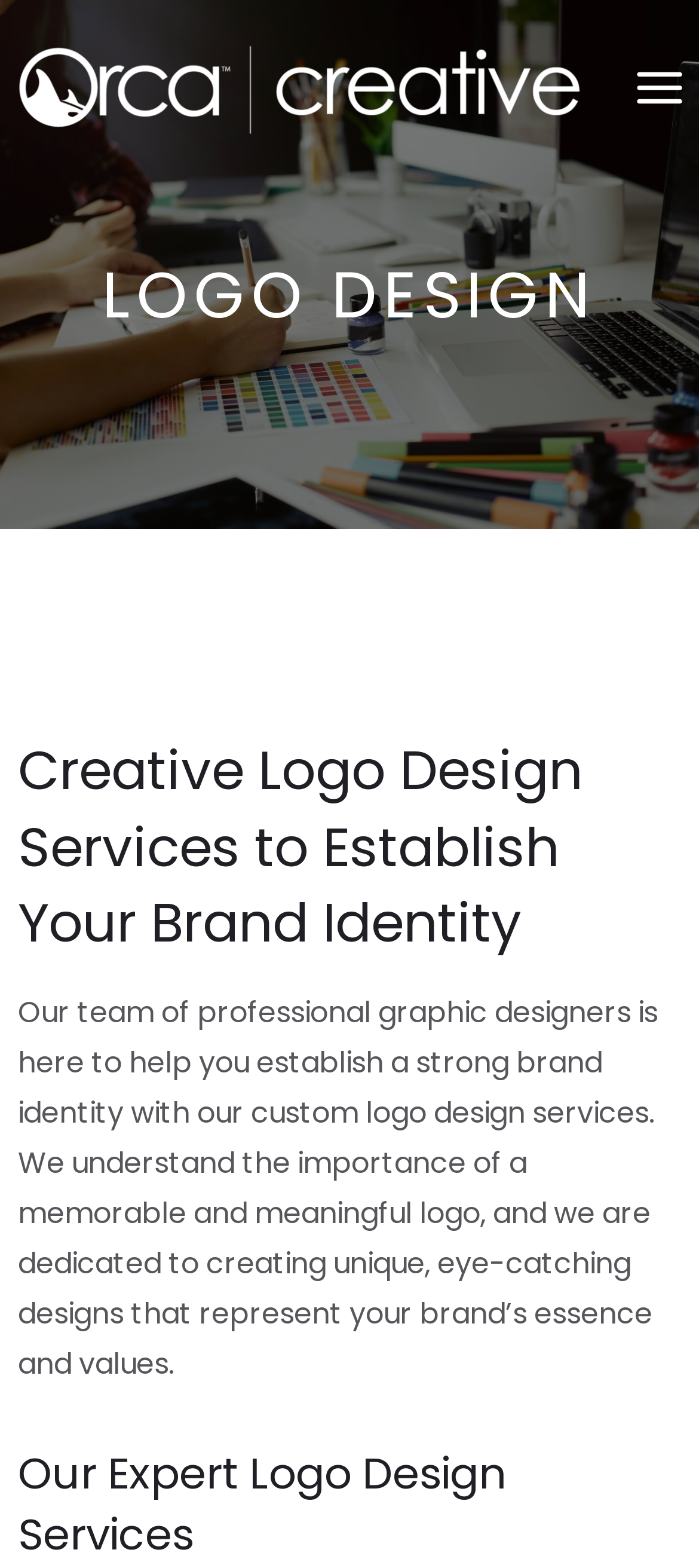Given the webpage screenshot and the description, determine the bounding box coordinates (top-left x, top-left y, bottom-right x, bottom-right y) that define the location of the UI element matching this description: Kadence WP

None